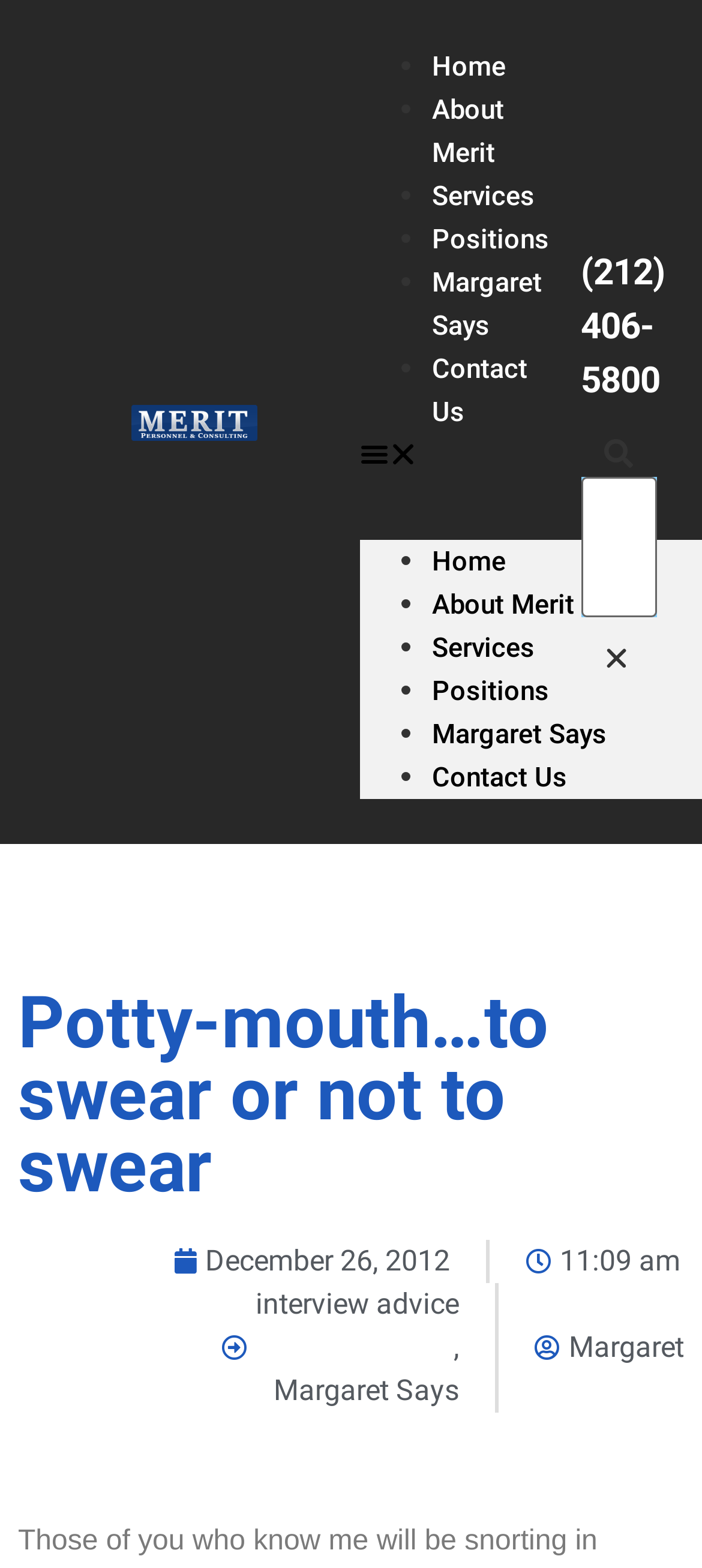What is the phone number displayed?
Provide an in-depth answer to the question, covering all aspects.

I found the phone number displayed on the webpage, which is '(212) 406-5800', located at the top right corner of the page.